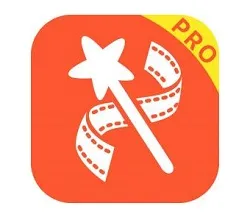What does the 'PRO' in the logo indicate? Analyze the screenshot and reply with just one word or a short phrase.

professional nature